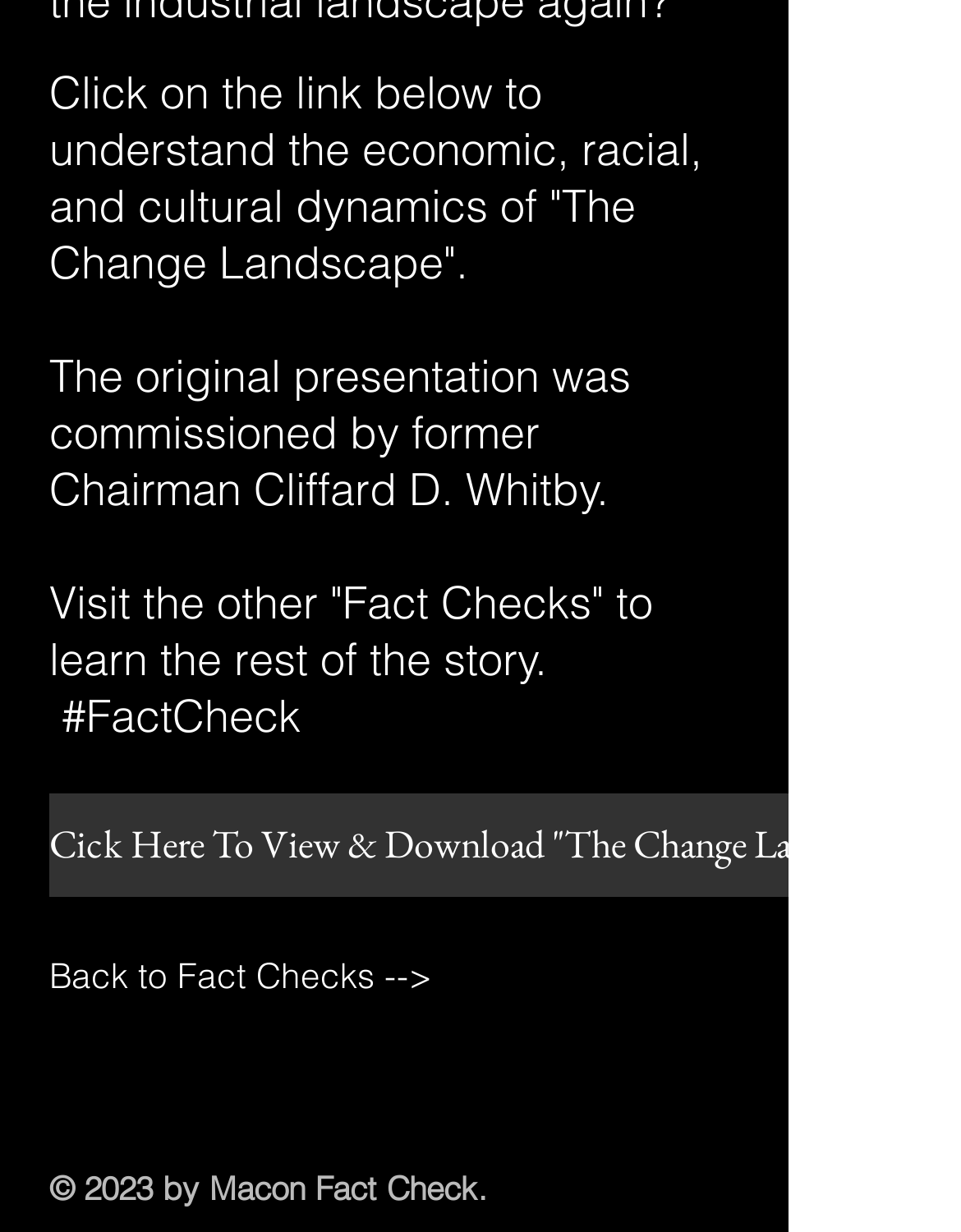What is the purpose of clicking the link 'Back to Fact Checks -->'?
Refer to the screenshot and respond with a concise word or phrase.

To go back to fact checks